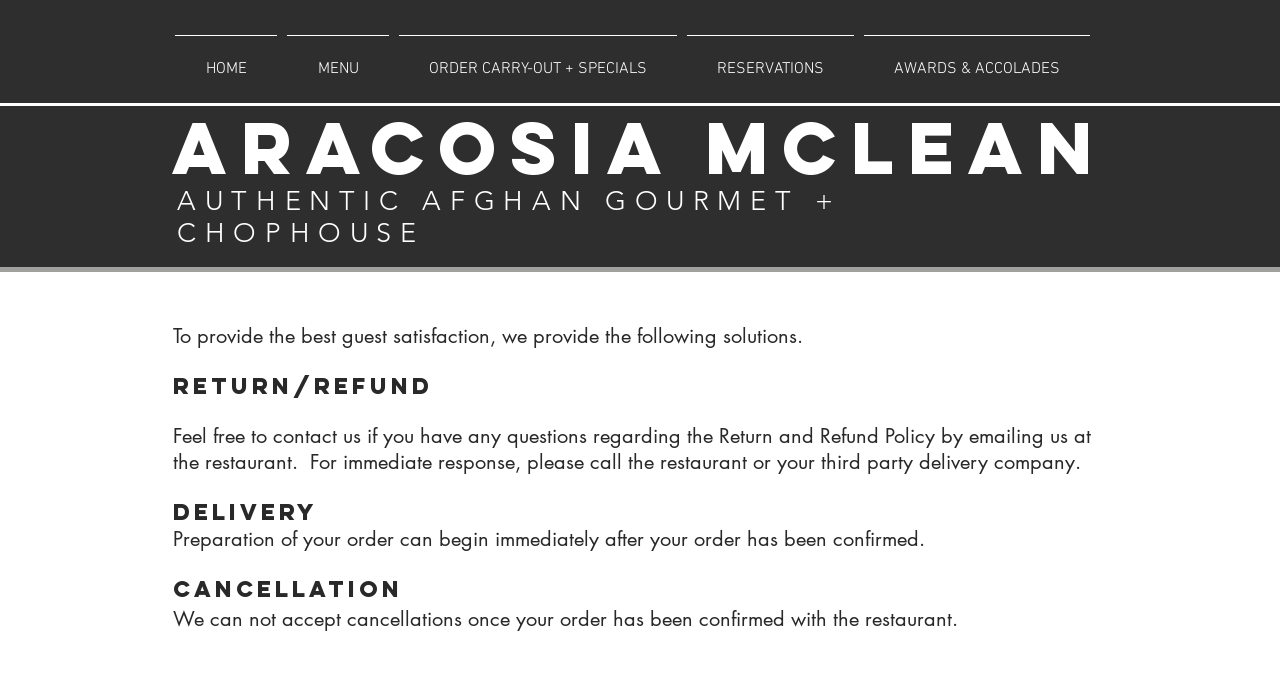Describe the entire webpage, focusing on both content and design.

The webpage is about the policy of Aracosia McLean, an Afghan gourmet and chophouse. At the top, there is a navigation menu with five links: "HOME", "MENU", "ORDER CARRY-OUT + SPECIALS", "RESERVATIONS", and "AWARDS & ACCOLADES". 

Below the navigation menu, there are two headings, "ARACOSIA MCLEAN" and "AUTHENTIC AFGHAN GOURMET + CHOPHOUSE", which are centered and take up most of the width of the page.

The main content of the page is divided into sections, each with a heading. The first section is about providing the best guest satisfaction, and it has a brief description. The following sections are about the return and refund policy, delivery, and cancellation. Each section has a heading and a brief description, with some sections having additional blank lines for separation.

The text is arranged in a single column, with each section following the previous one from top to bottom. The overall layout is clean, with clear headings and concise text.